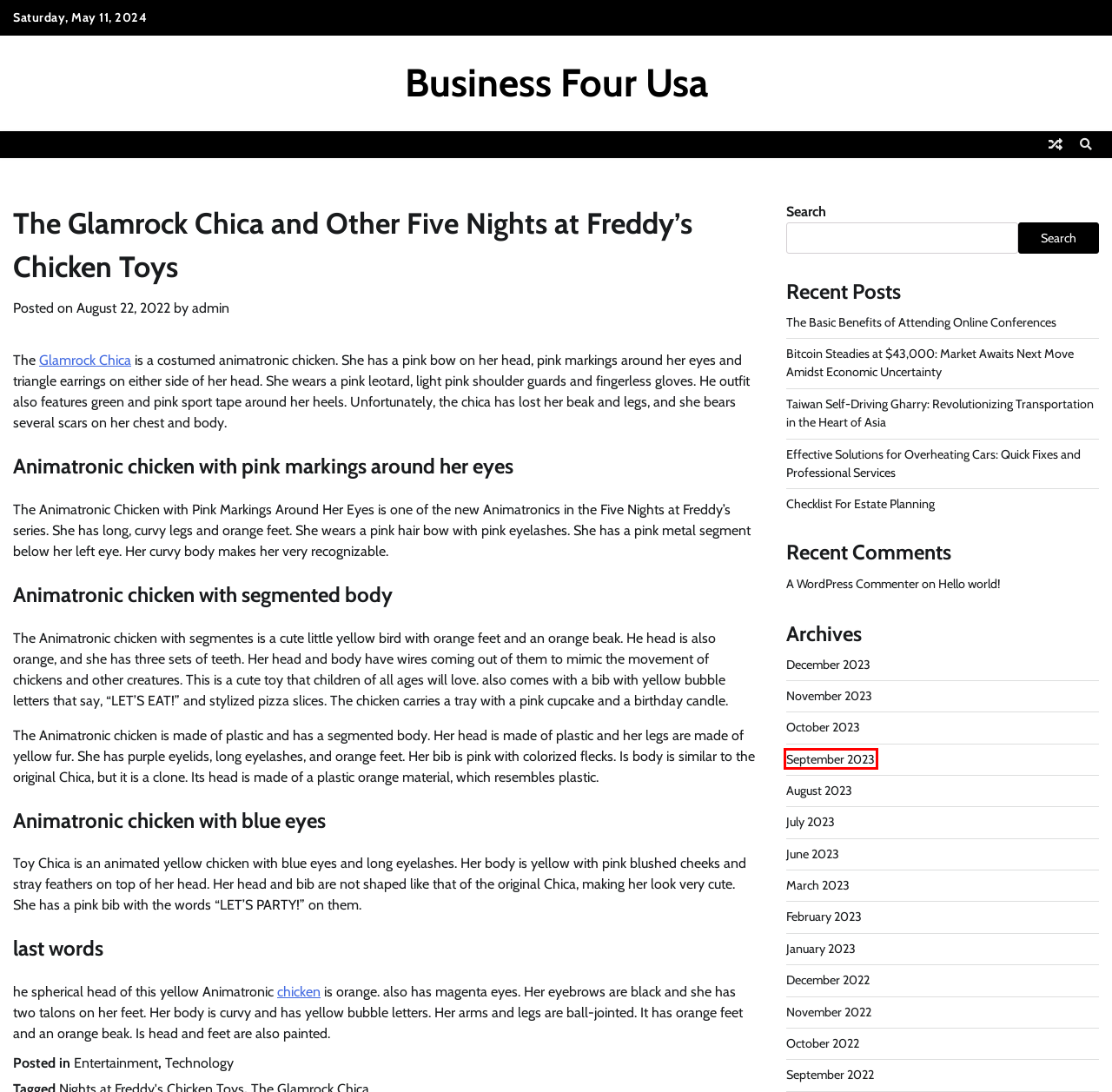You have a screenshot of a webpage with a red bounding box around a UI element. Determine which webpage description best matches the new webpage that results from clicking the element in the bounding box. Here are the candidates:
A. September 2023 - Business Four Usa
B. December 2022 - Business Four Usa
C. admin, Author at Business Four Usa
D. How to Install Android Apps on Your Windows 11 PC - Business Four Usa
E. August 2023 - Business Four Usa
F. December 2023 - Business Four Usa
G. Bitcoin Steadies at $43,000: Market Awaits Next Move Amidst Economic Uncertainty - Business Four Usa
H. Technology Archives - Business Four Usa

A